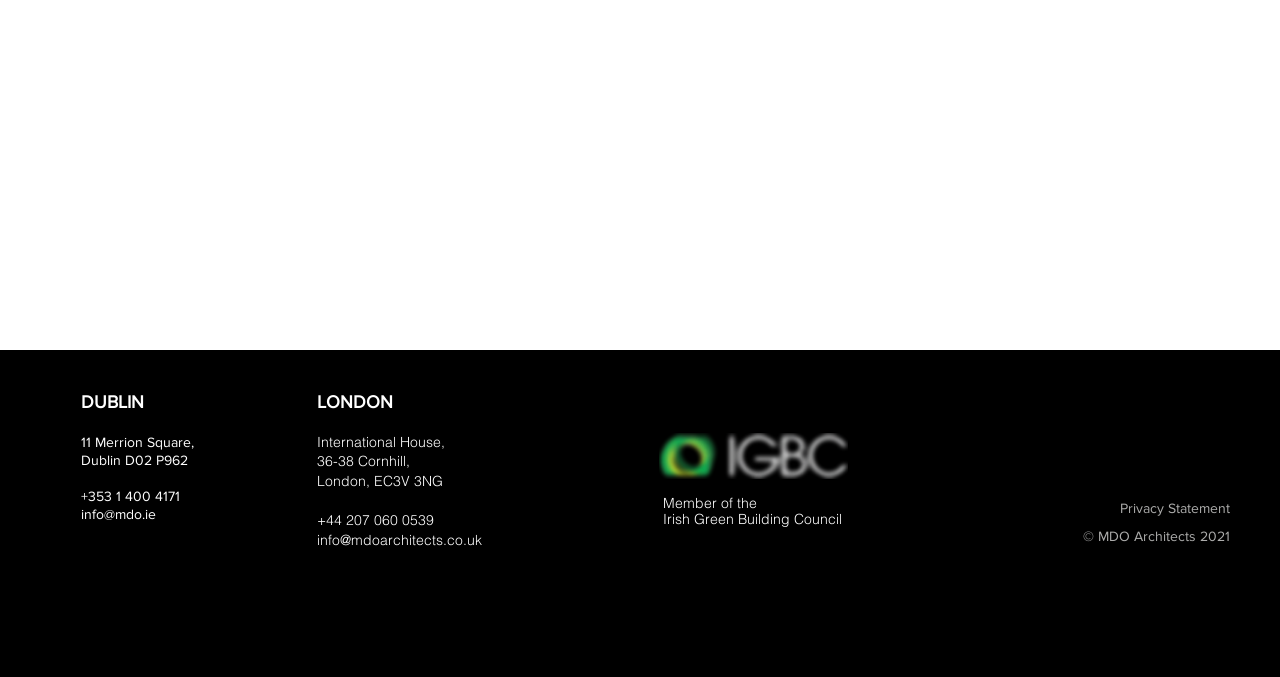Determine the coordinates of the bounding box for the clickable area needed to execute this instruction: "Visit MDO Architects' Facebook page".

[0.784, 0.663, 0.804, 0.702]